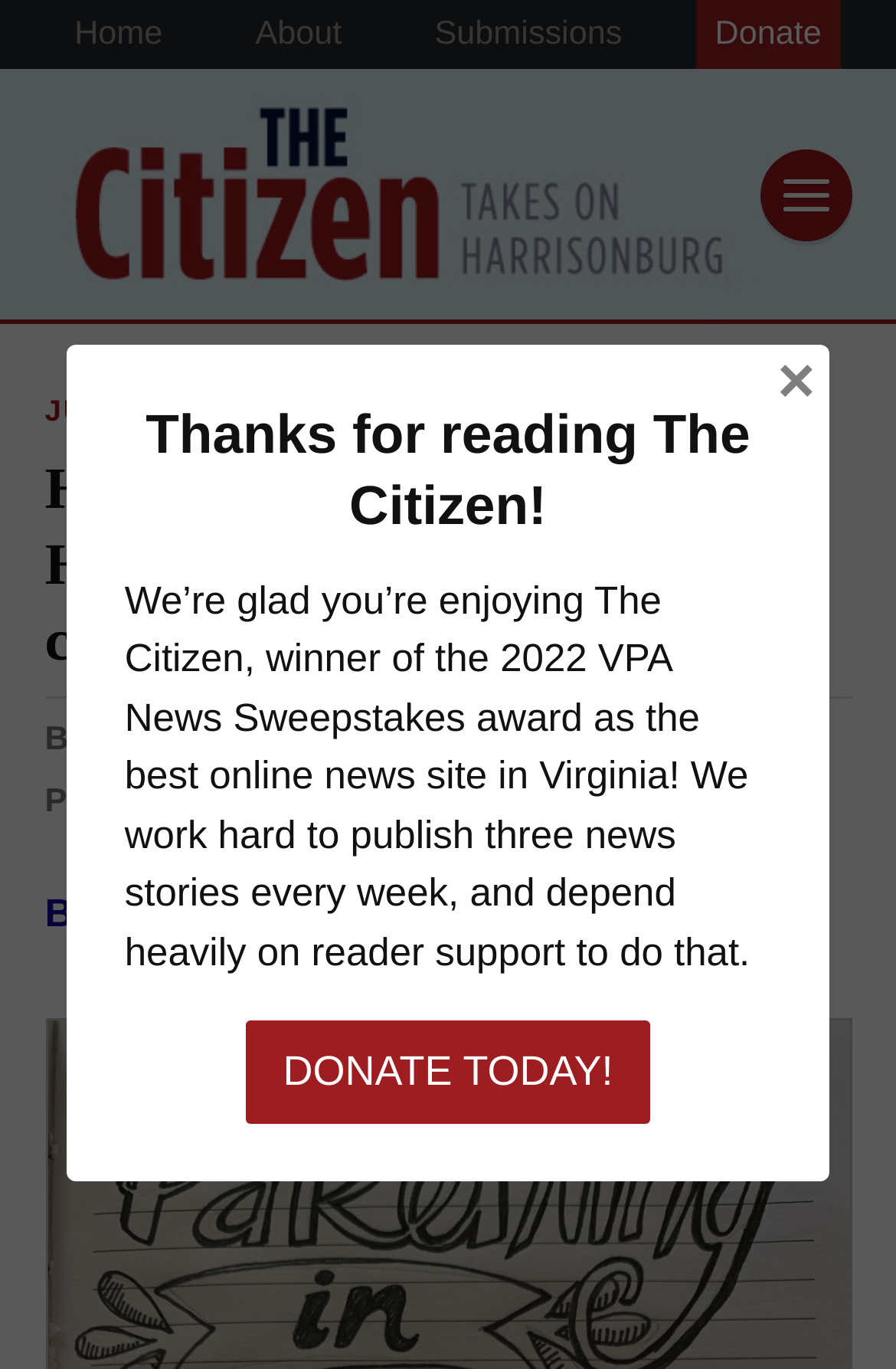Using the provided element description, identify the bounding box coordinates as (top-left x, top-left y, bottom-right x, bottom-right y). Ensure all values are between 0 and 1. Description: June 23, 2020

[0.05, 0.288, 0.308, 0.313]